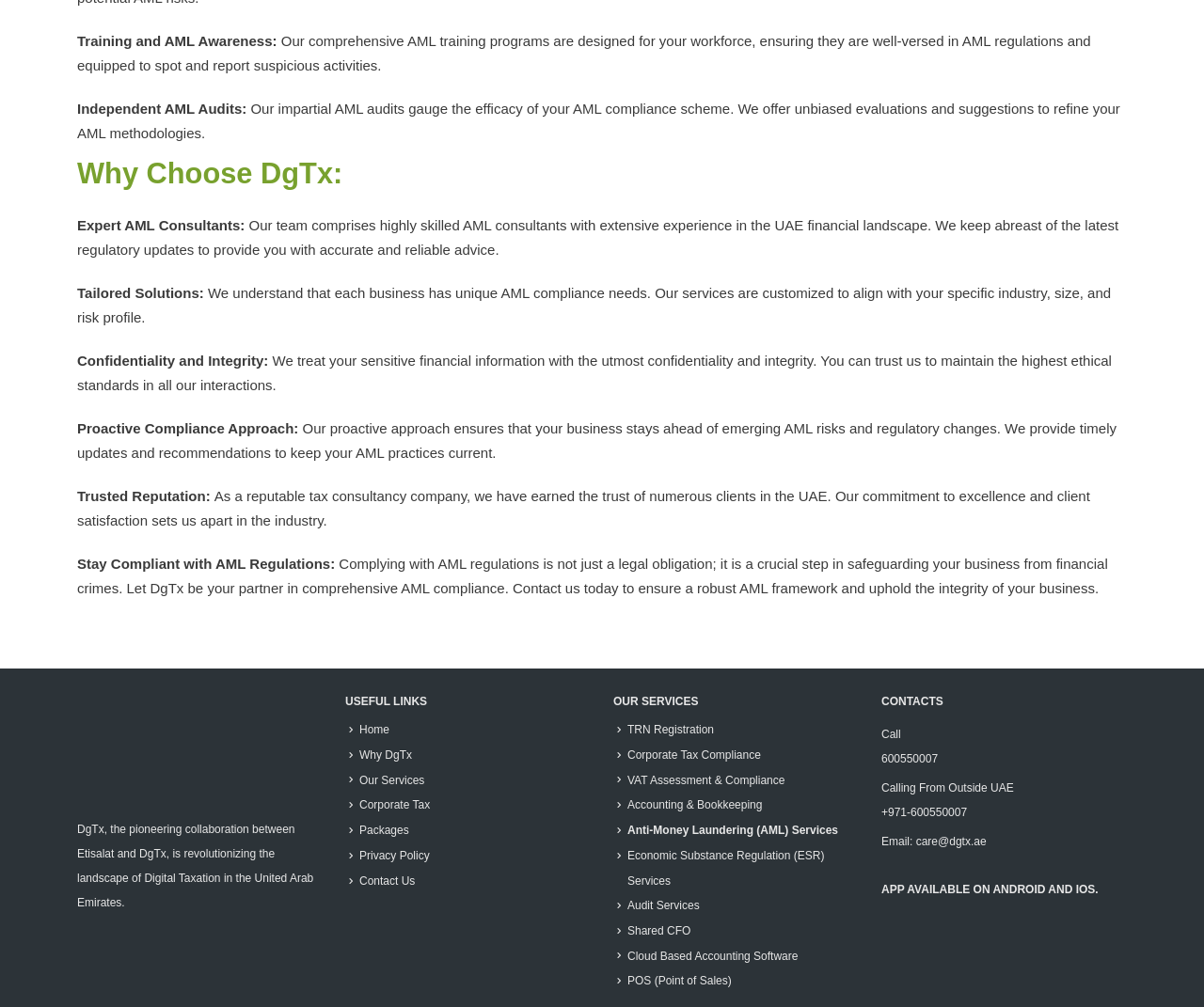Given the element description: "Payroll outsourcing", predict the bounding box coordinates of the UI element it refers to, using four float numbers between 0 and 1, i.e., [left, top, right, bottom].

None